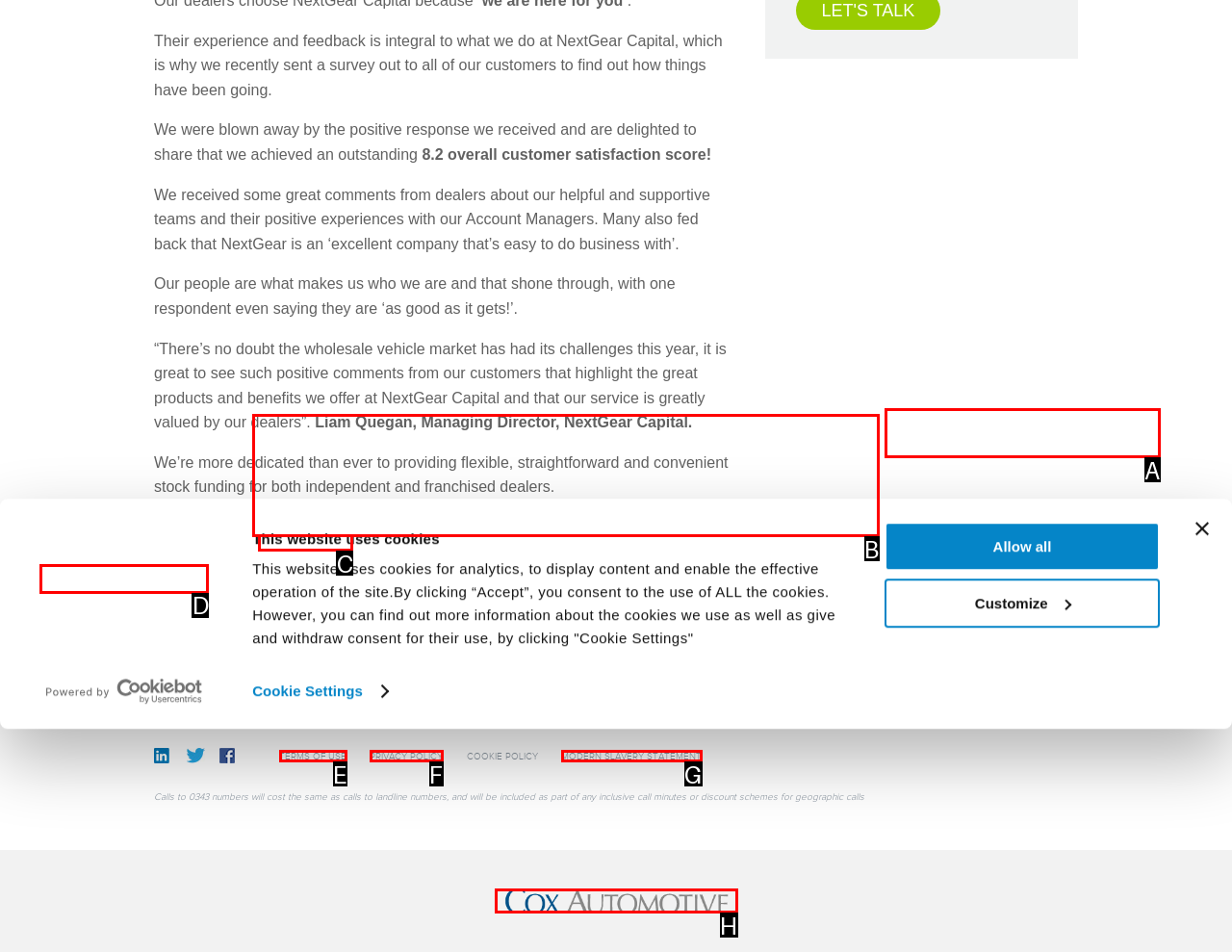Find the option that matches this description: Privacy Policy
Provide the corresponding letter directly.

F